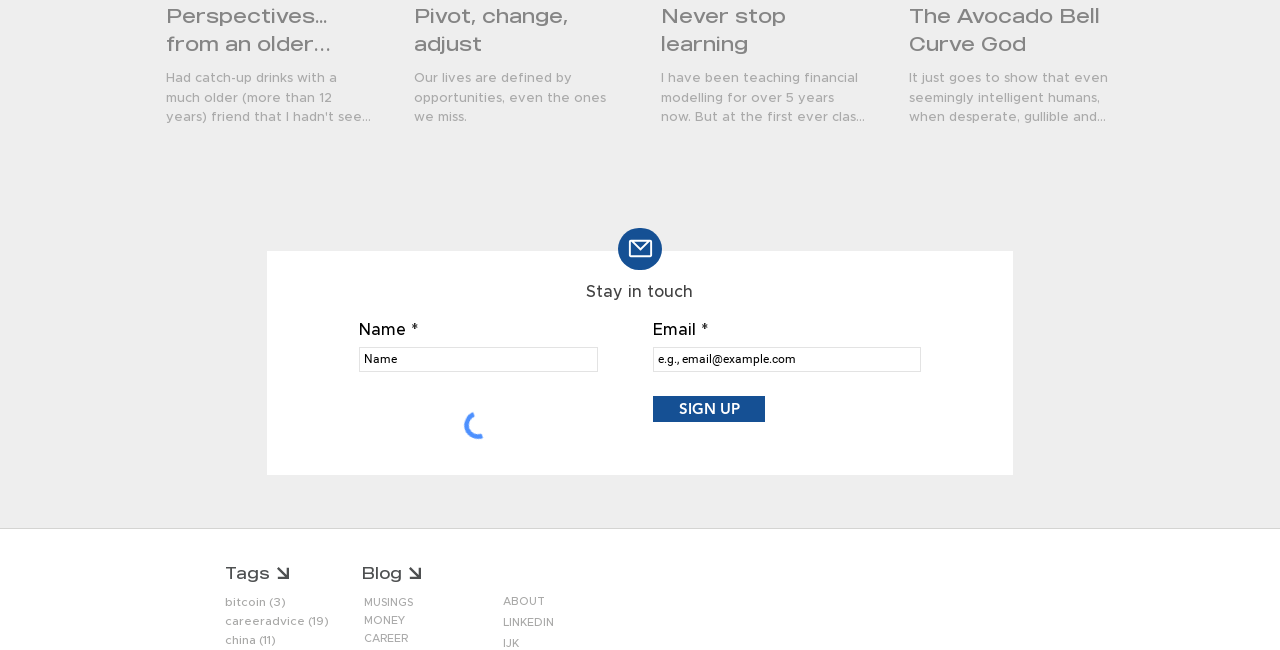Find the bounding box coordinates of the clickable element required to execute the following instruction: "Go back to Menu". Provide the coordinates as four float numbers between 0 and 1, i.e., [left, top, right, bottom].

None